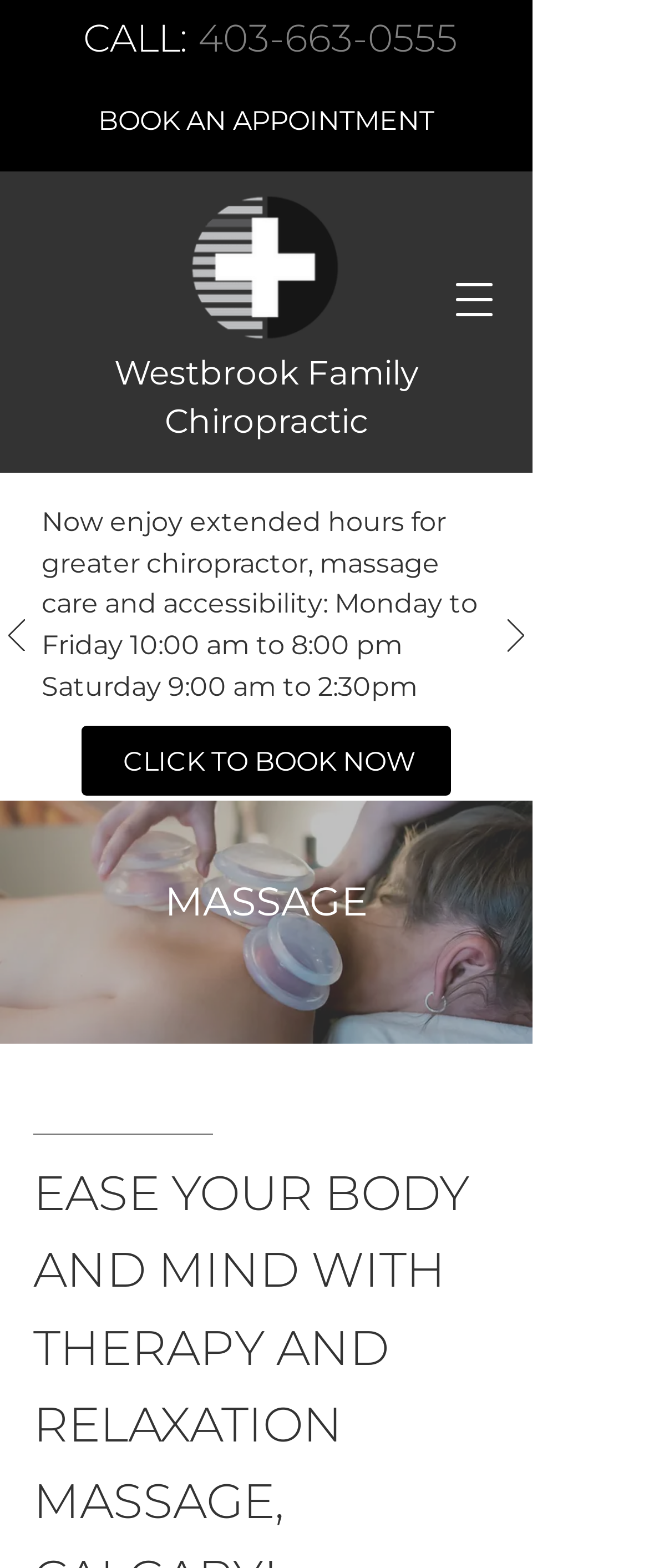Show the bounding box coordinates for the HTML element as described: "403-663-0555".

[0.305, 0.017, 0.705, 0.037]